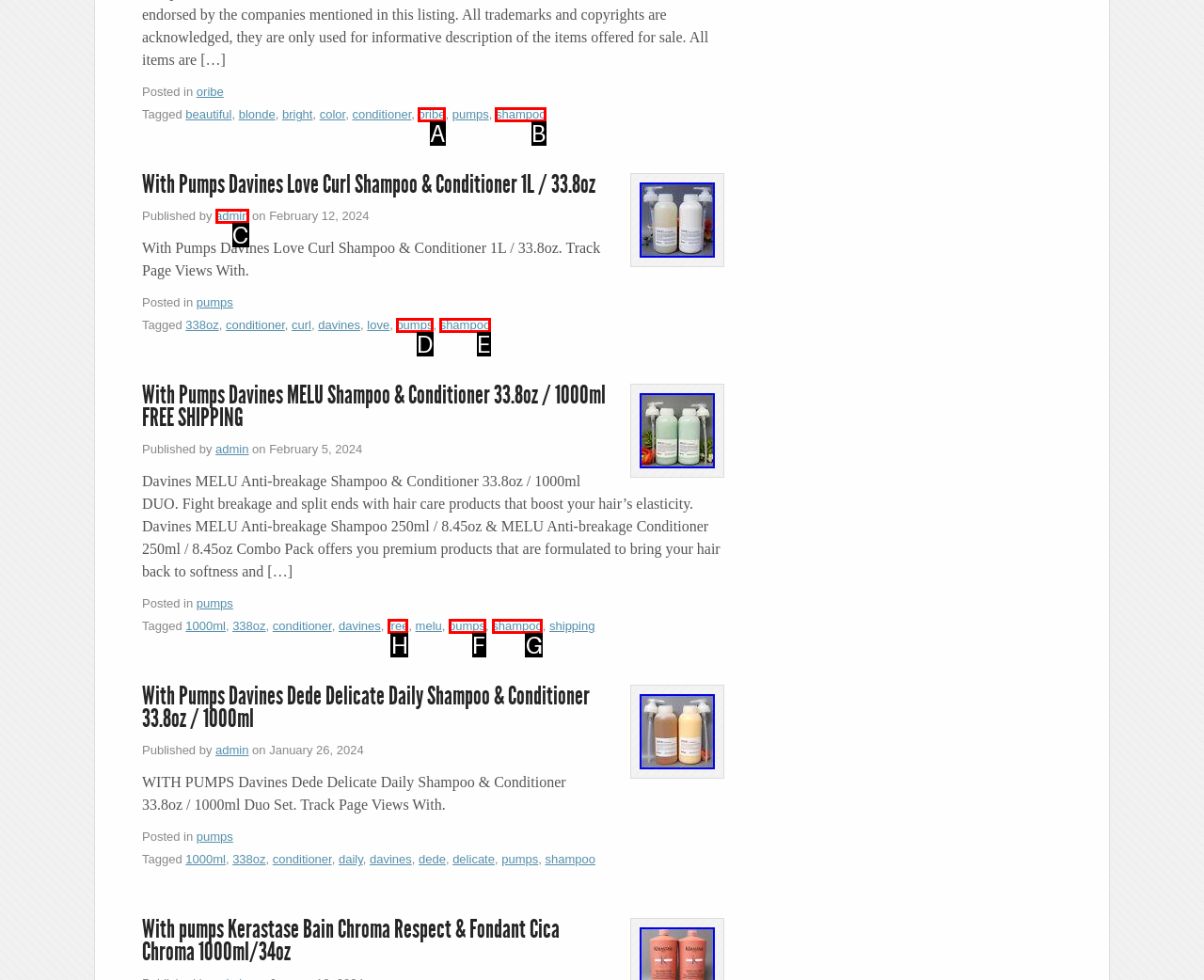Identify the correct UI element to click to achieve the task: Click on the 'free' link.
Answer with the letter of the appropriate option from the choices given.

H